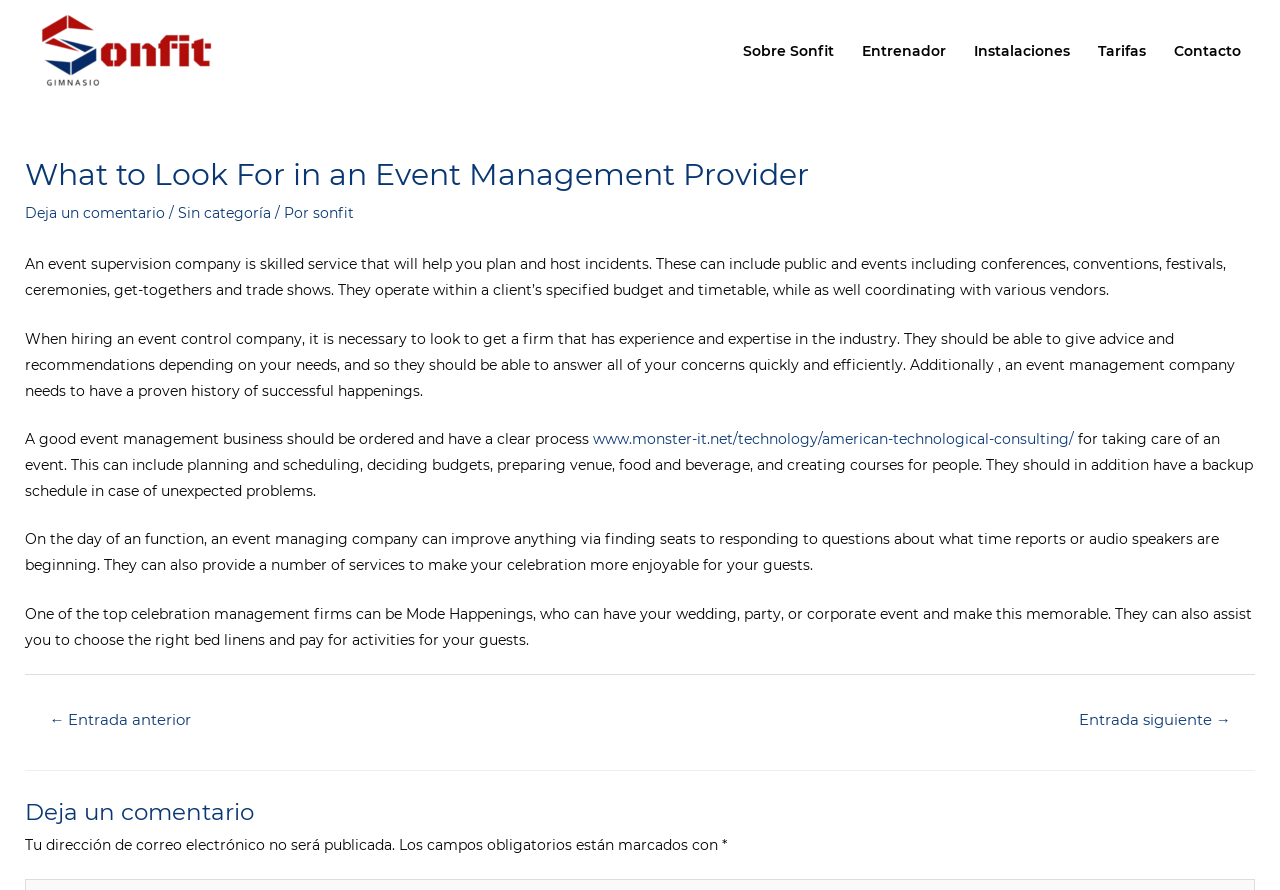Please specify the bounding box coordinates of the clickable region to carry out the following instruction: "Click on the 'Sobre Sonfit' link". The coordinates should be four float numbers between 0 and 1, in the format [left, top, right, bottom].

[0.57, 0.017, 0.662, 0.096]